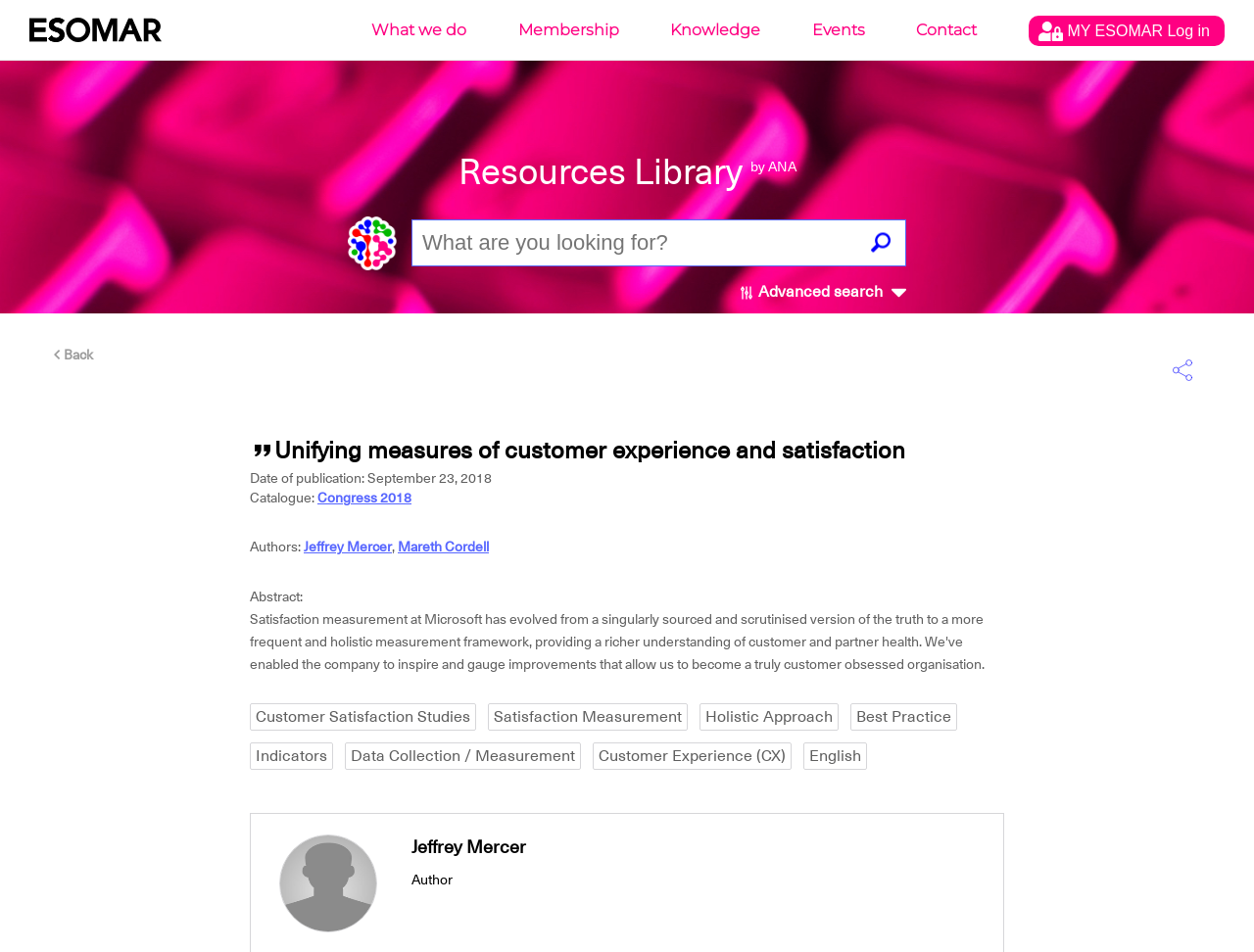Please identify the bounding box coordinates of the element I need to click to follow this instruction: "Search for resources".

[0.69, 0.243, 0.715, 0.269]